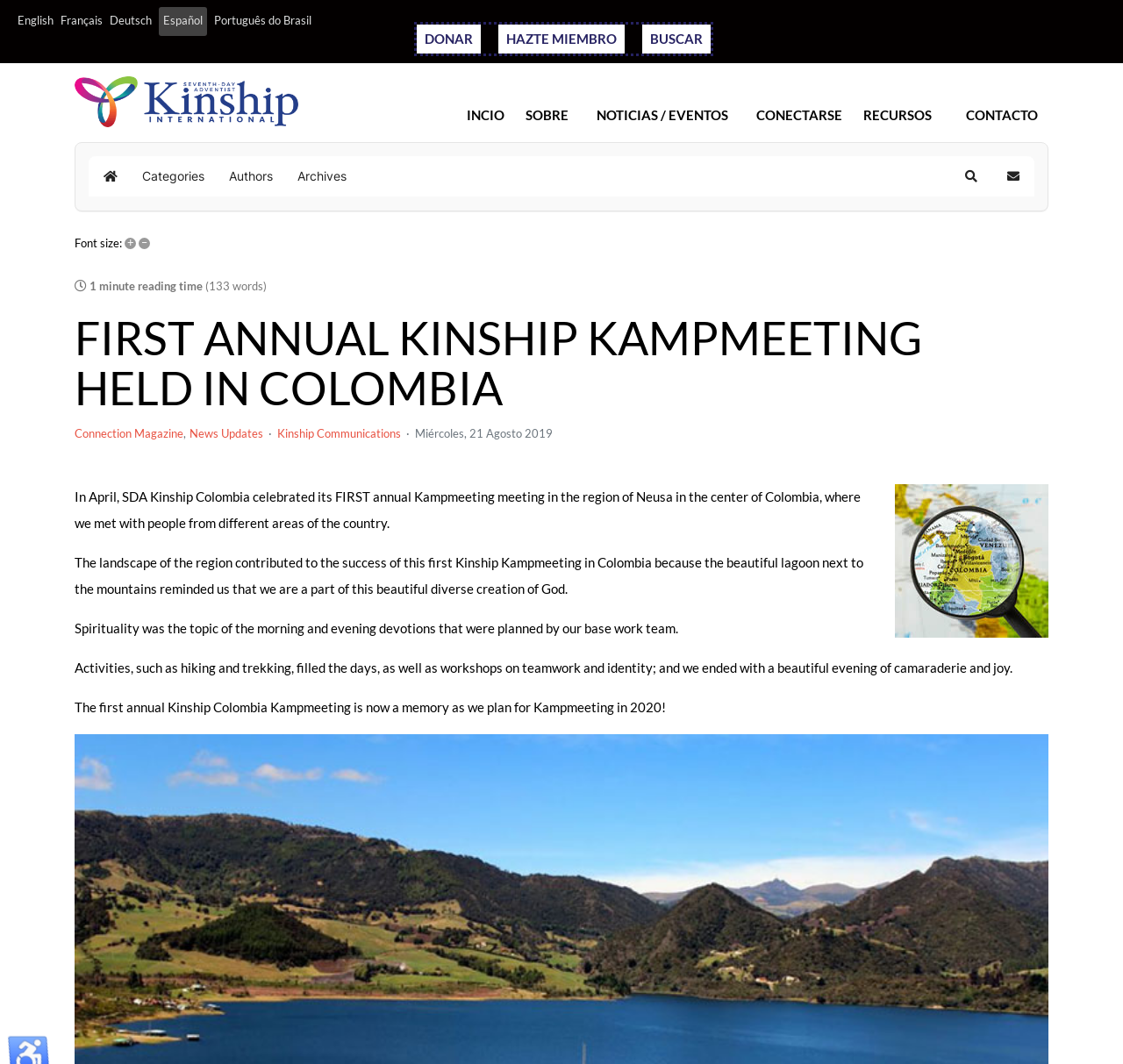Identify the bounding box coordinates of the specific part of the webpage to click to complete this instruction: "Donate".

[0.371, 0.023, 0.428, 0.05]